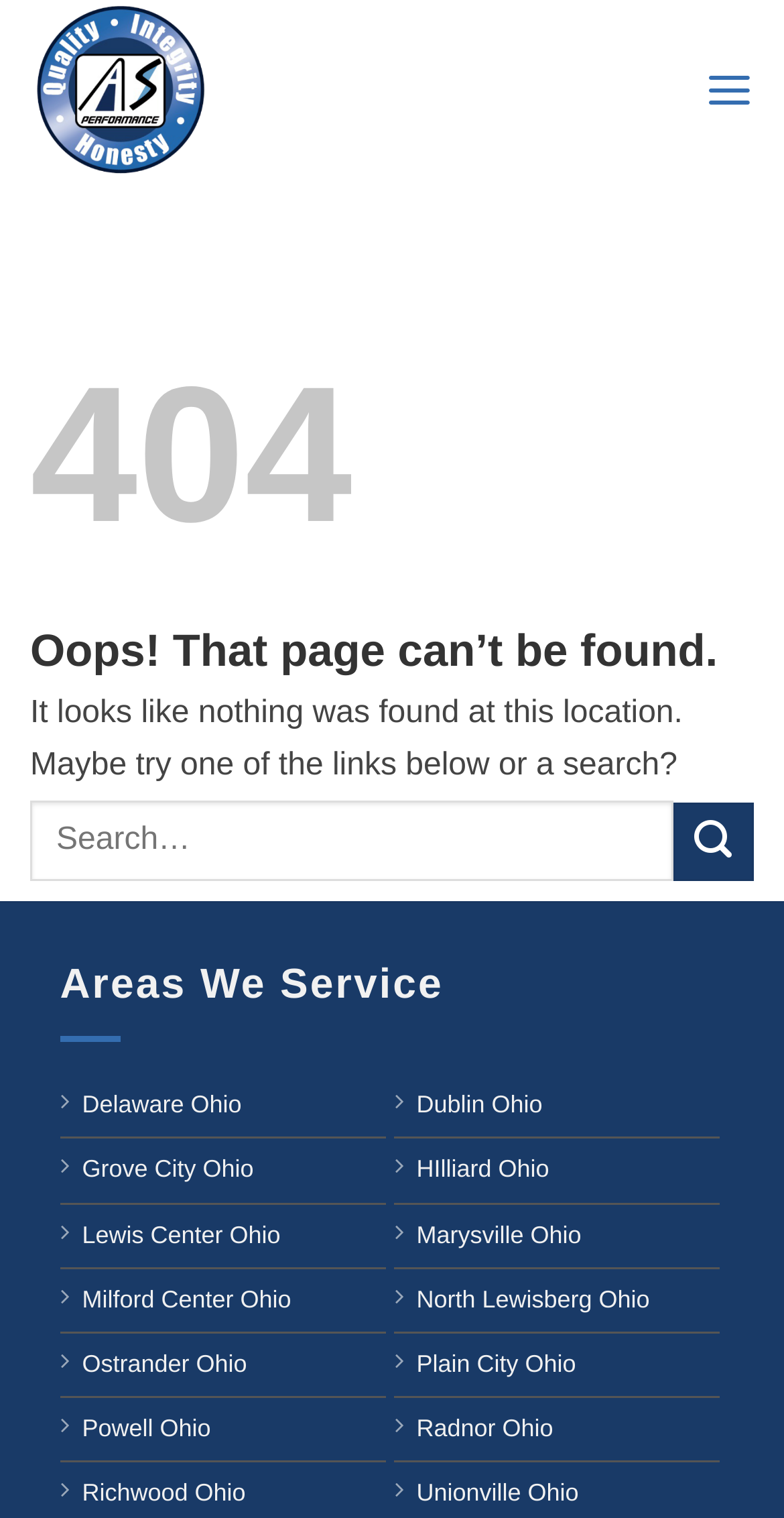Provide your answer in a single word or phrase: 
What is the text above the search box?

Oops! That page can’t be found.